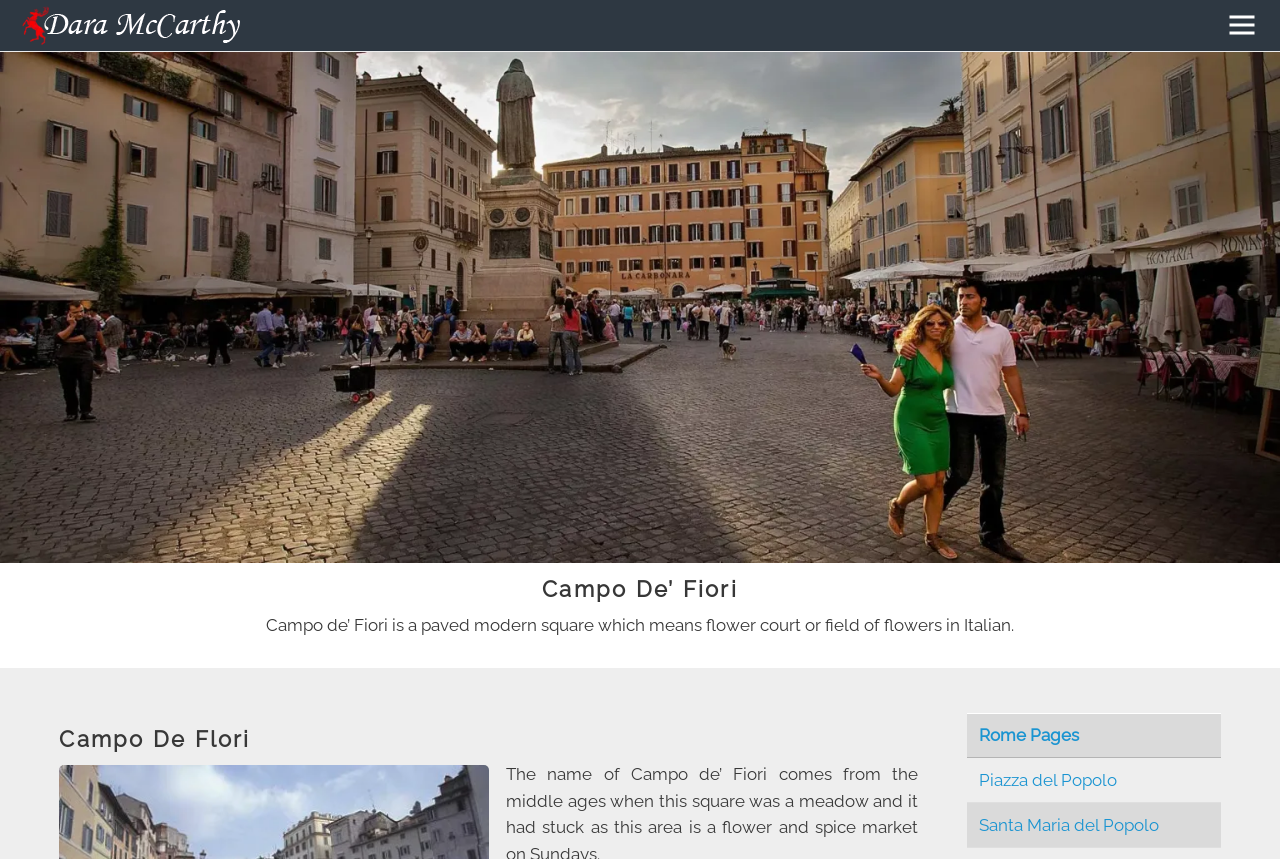Provide the bounding box coordinates of the HTML element described by the text: "Santa Maria del Popolo".

[0.765, 0.948, 0.906, 0.971]